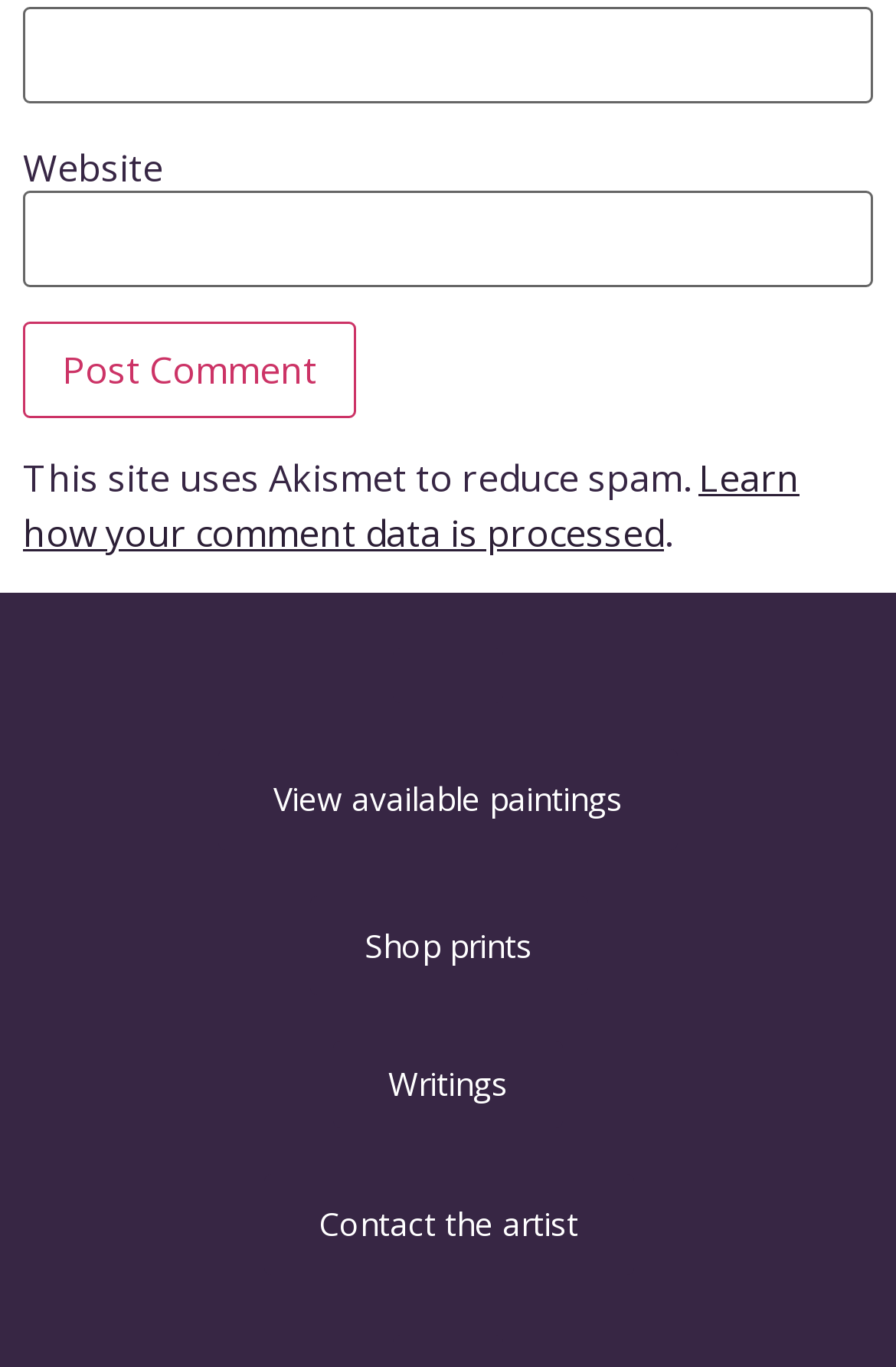Pinpoint the bounding box coordinates for the area that should be clicked to perform the following instruction: "Learn how comment data is processed".

[0.026, 0.331, 0.892, 0.409]